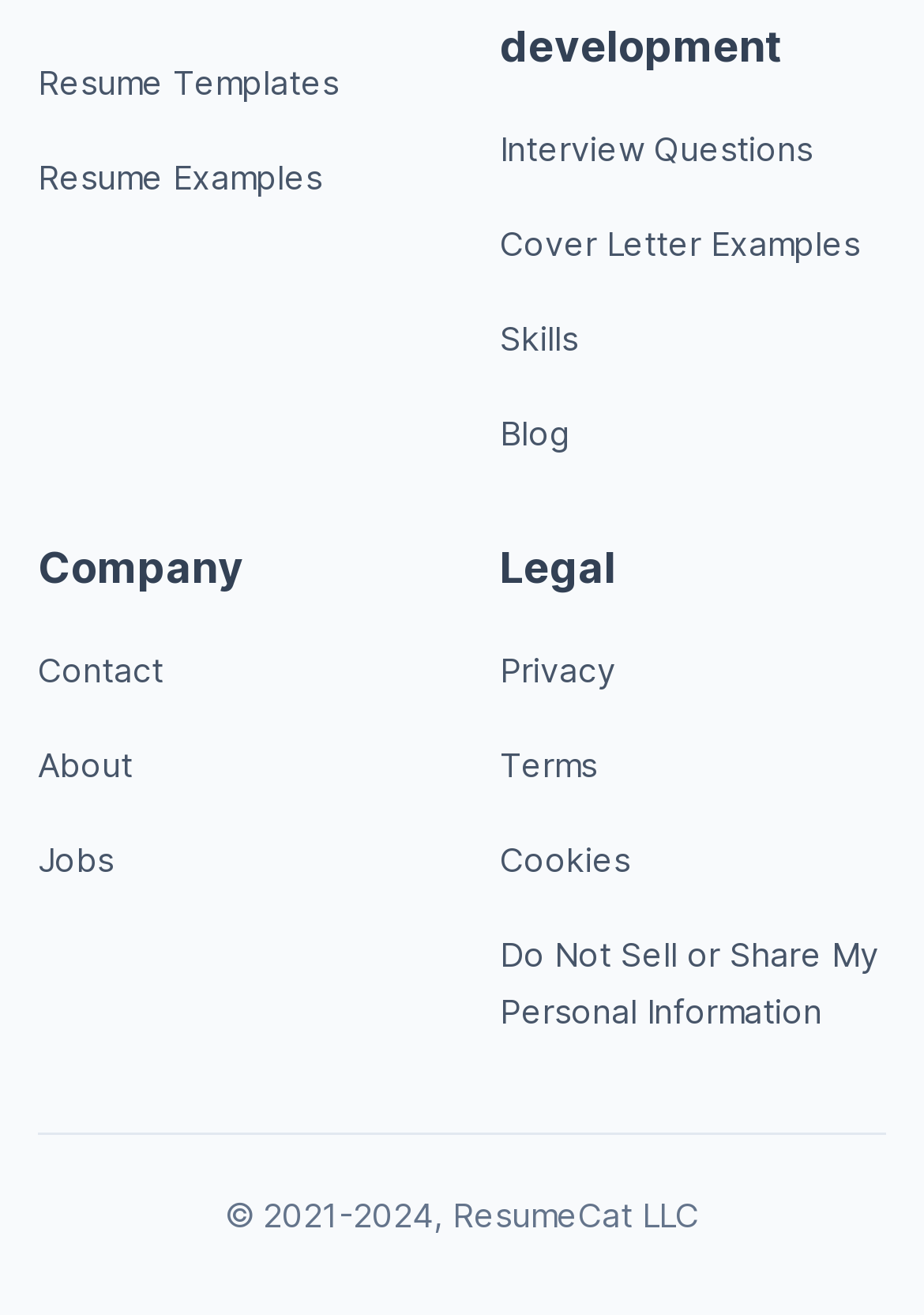How many links are there in the 'Legal' section?
Give a one-word or short-phrase answer derived from the screenshot.

4